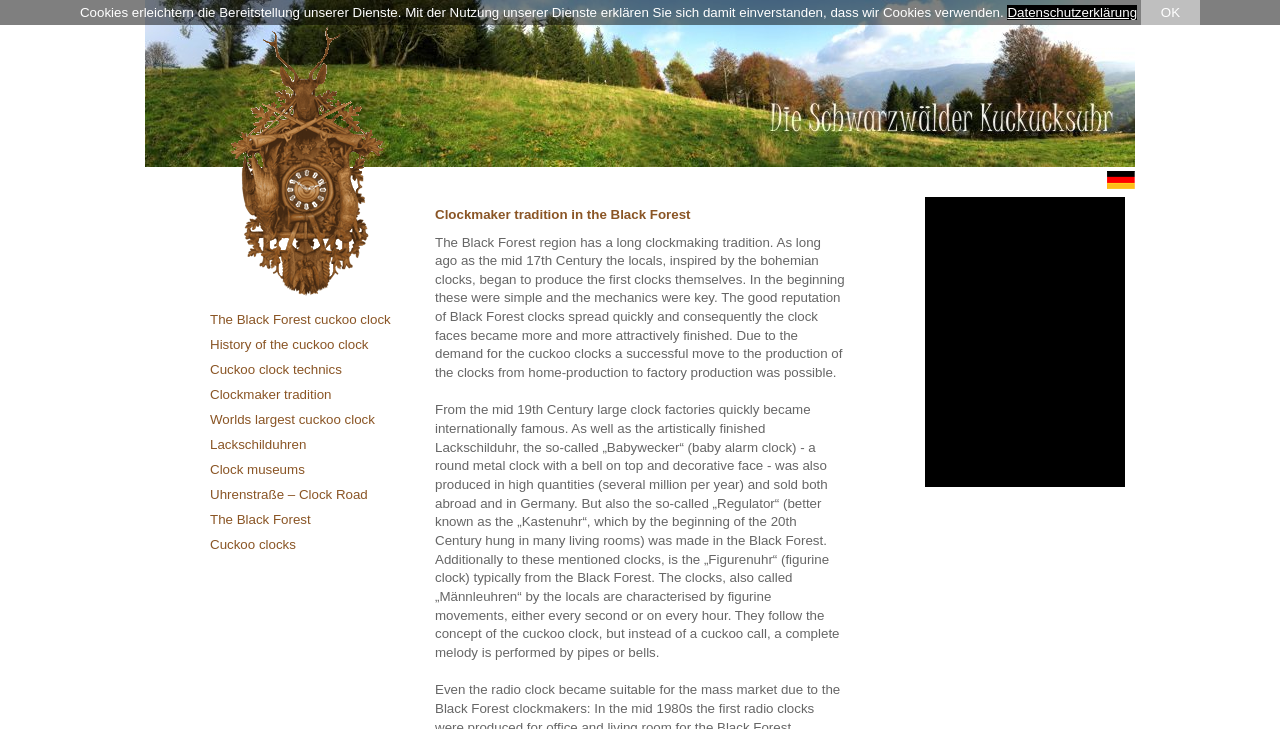Provide a short, one-word or phrase answer to the question below:
What is the region known for its clockmaking tradition?

Black Forest